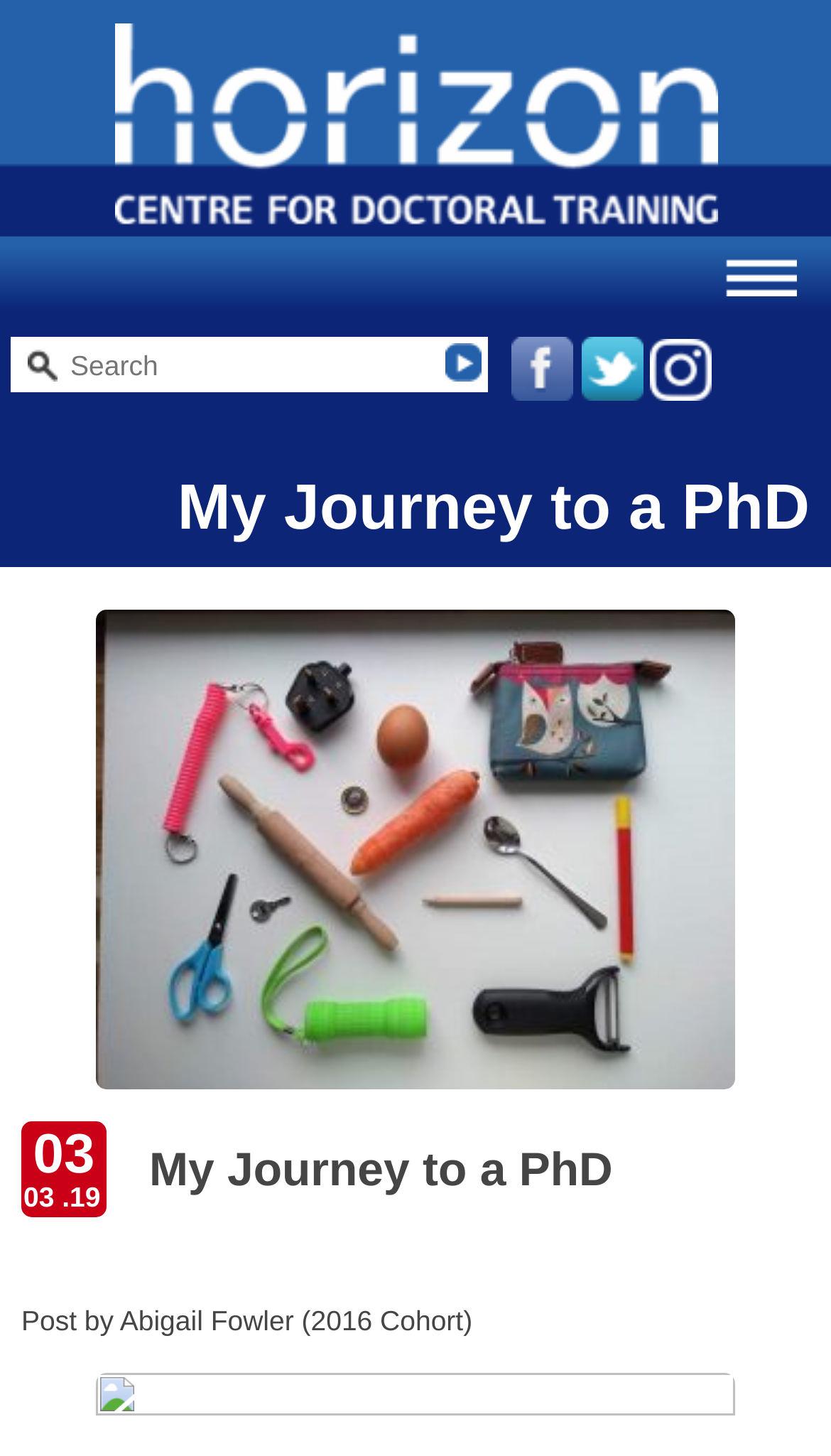What is the date mentioned in the post?
Based on the visual information, provide a detailed and comprehensive answer.

I found two StaticText elements with bounding boxes [0.04, 0.77, 0.114, 0.814] and [0.075, 0.811, 0.121, 0.833] containing the text '03' and '.19', respectively, which together form the date '03.19'.